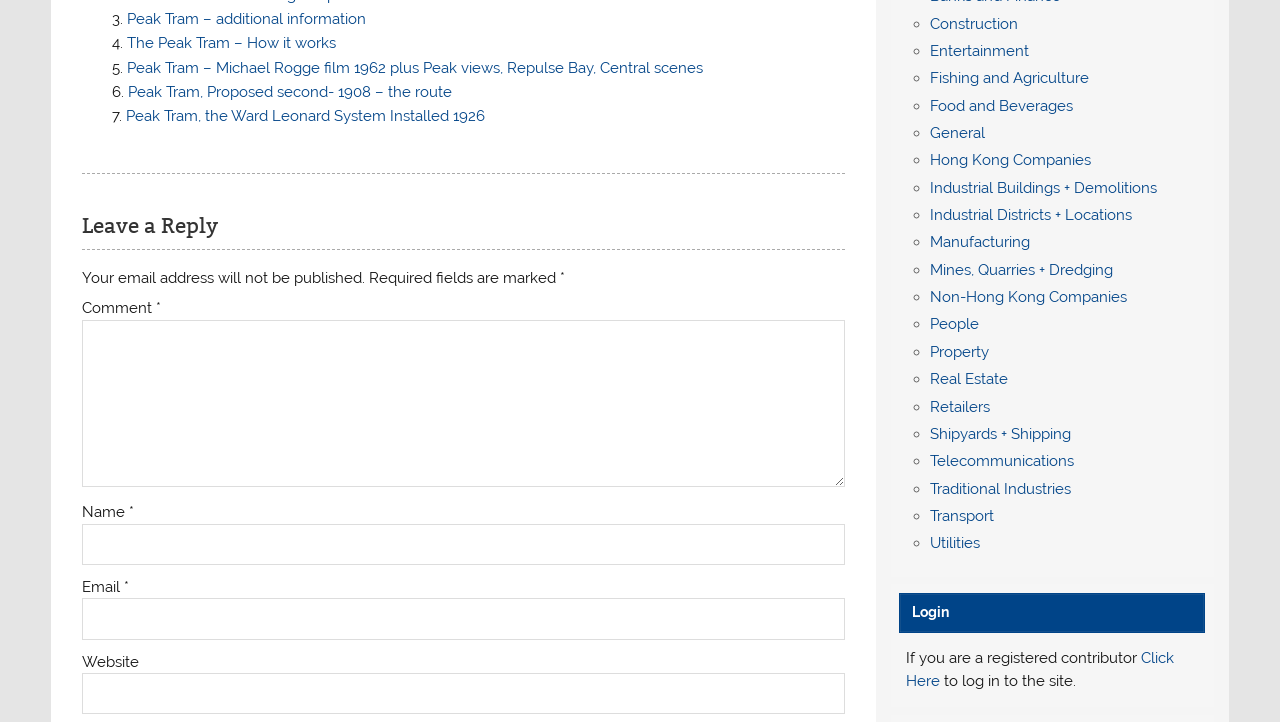What is required to leave a reply?
Offer a detailed and exhaustive answer to the question.

To leave a reply, the webpage requires the user to fill in their Name, Email, and Comment. These fields are marked as required, indicating that they must be filled in before submitting the reply.